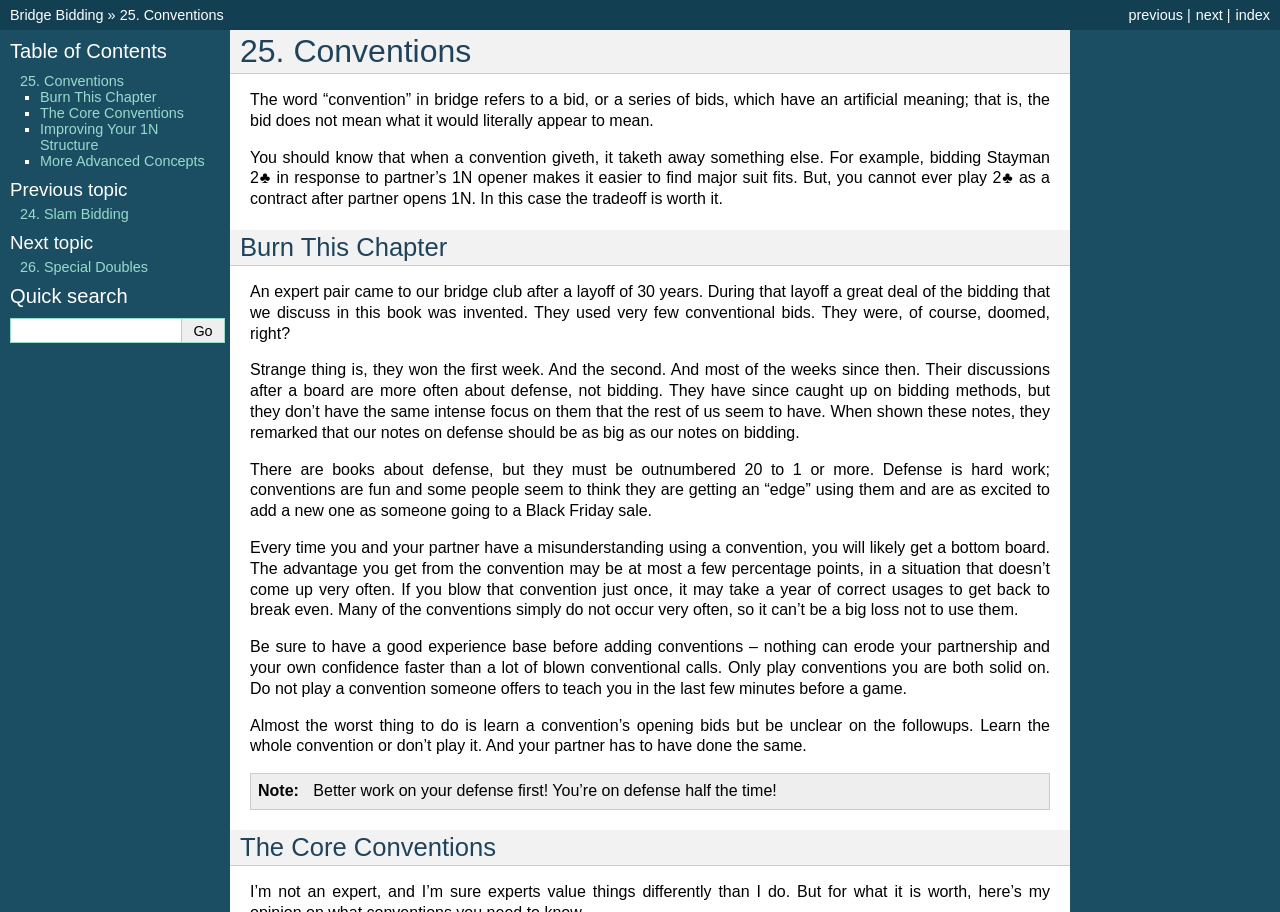Provide the bounding box coordinates of the section that needs to be clicked to accomplish the following instruction: "go to previous topic."

[0.882, 0.008, 0.924, 0.025]